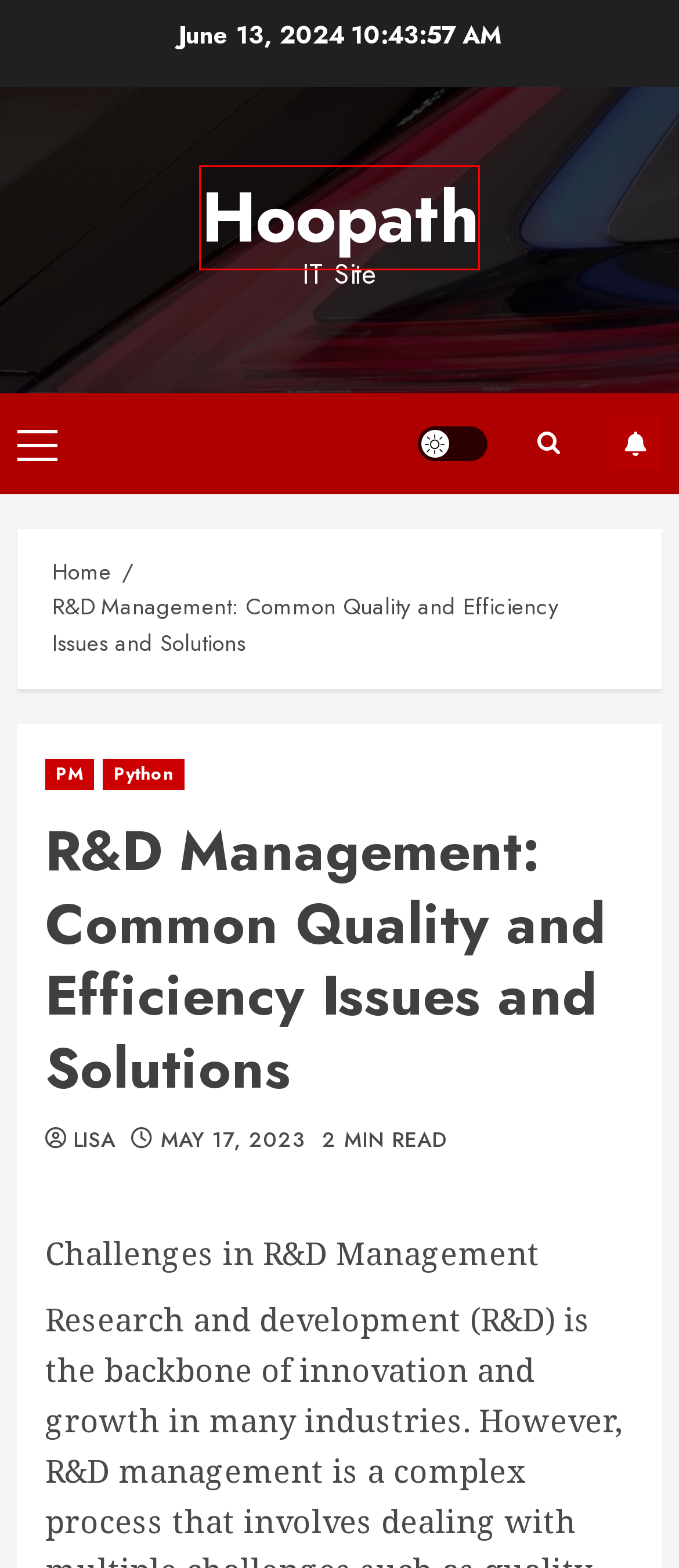You are presented with a screenshot of a webpage containing a red bounding box around an element. Determine which webpage description best describes the new webpage after clicking on the highlighted element. Here are the candidates:
A. PM - Hoopath
B. Algorithms - Hoopath
C. lisa - Hoopath
D. Hoopath - IT Site
E. May 2023 - Hoopath
F. Common Design Problems in R&D Management - Hoopath
G. Python - Hoopath
H. Strategies for Cross-Departmental Collaboration in R&D Management - Hoopath

D